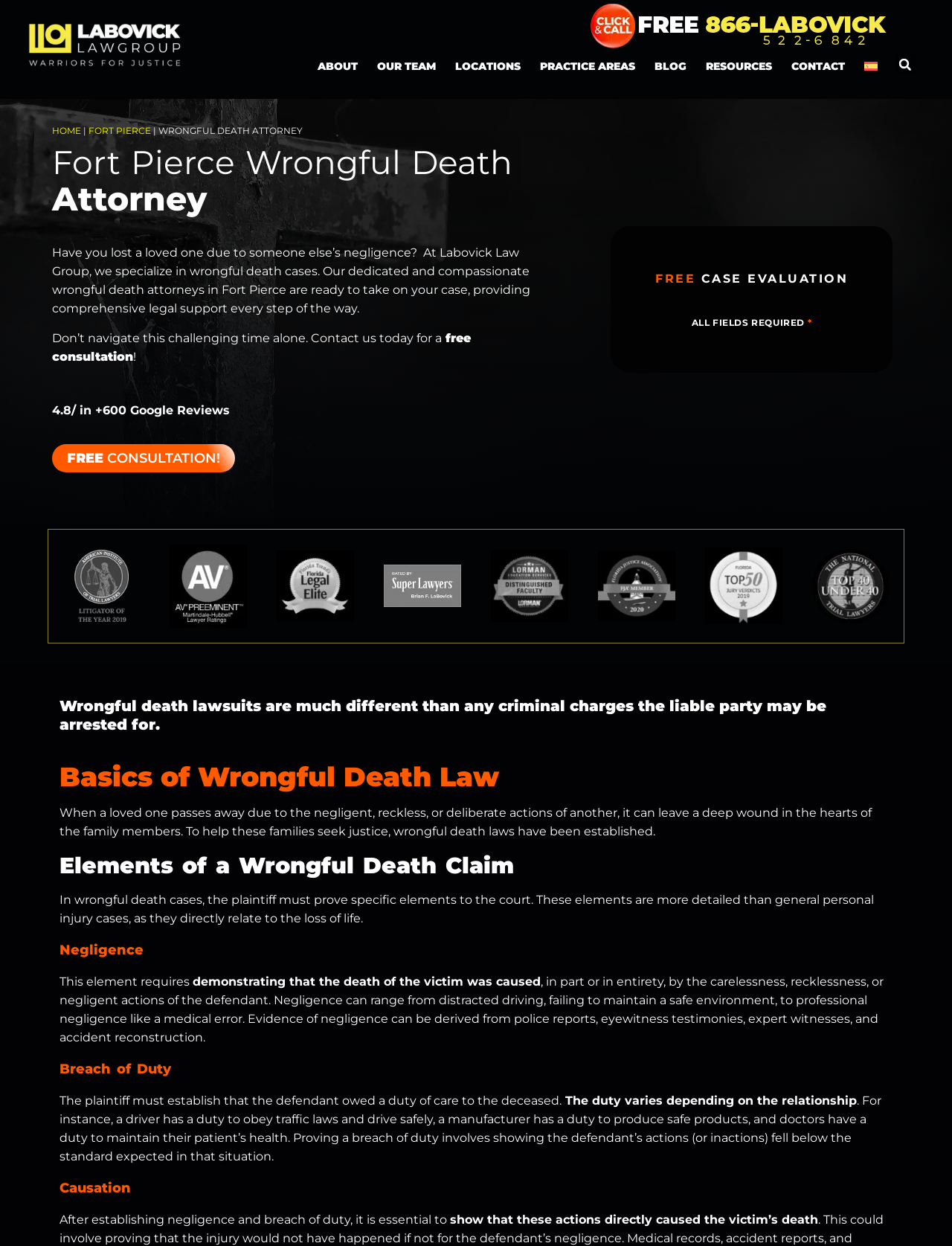Pinpoint the bounding box coordinates of the element you need to click to execute the following instruction: "View the 'BLOG' page". The bounding box should be represented by four float numbers between 0 and 1, in the format [left, top, right, bottom].

[0.677, 0.039, 0.731, 0.067]